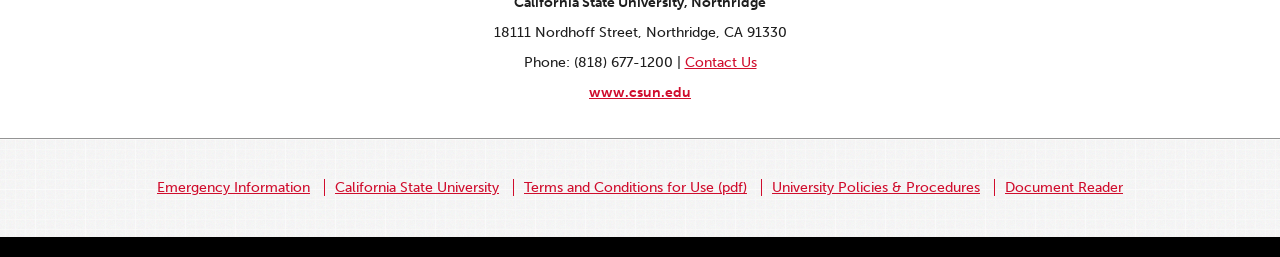Provide the bounding box coordinates, formatted as (top-left x, top-left y, bottom-right x, bottom-right y), with all values being floating point numbers between 0 and 1. Identify the bounding box of the UI element that matches the description: www.csun.edu

[0.46, 0.326, 0.54, 0.393]